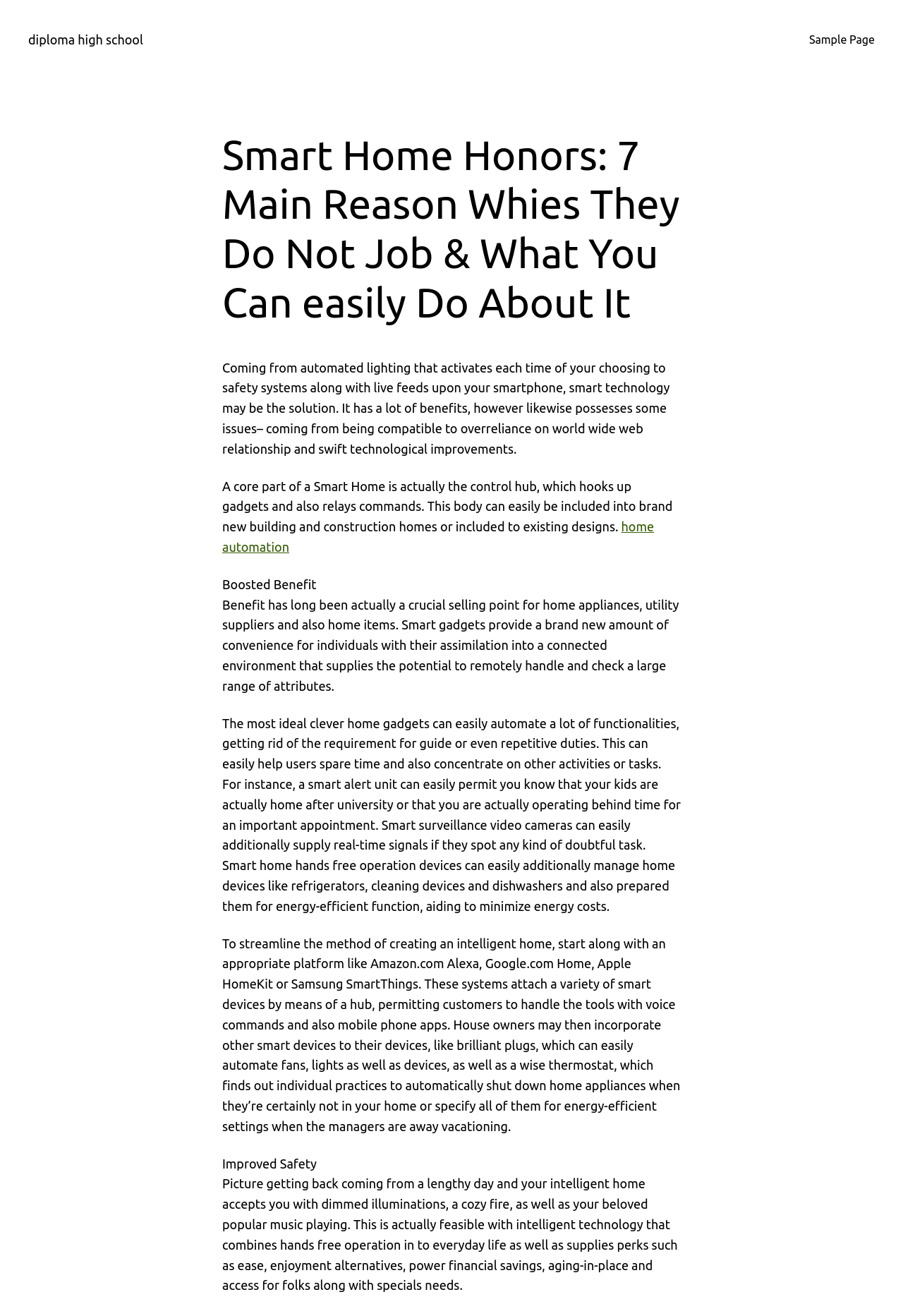For the element described, predict the bounding box coordinates as (top-left x, top-left y, bottom-right x, bottom-right y). All values should be between 0 and 1. Element description: diploma high school

[0.031, 0.025, 0.158, 0.035]